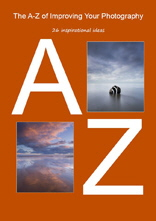Answer the question briefly using a single word or phrase: 
How many photographs are displayed on the book cover?

two